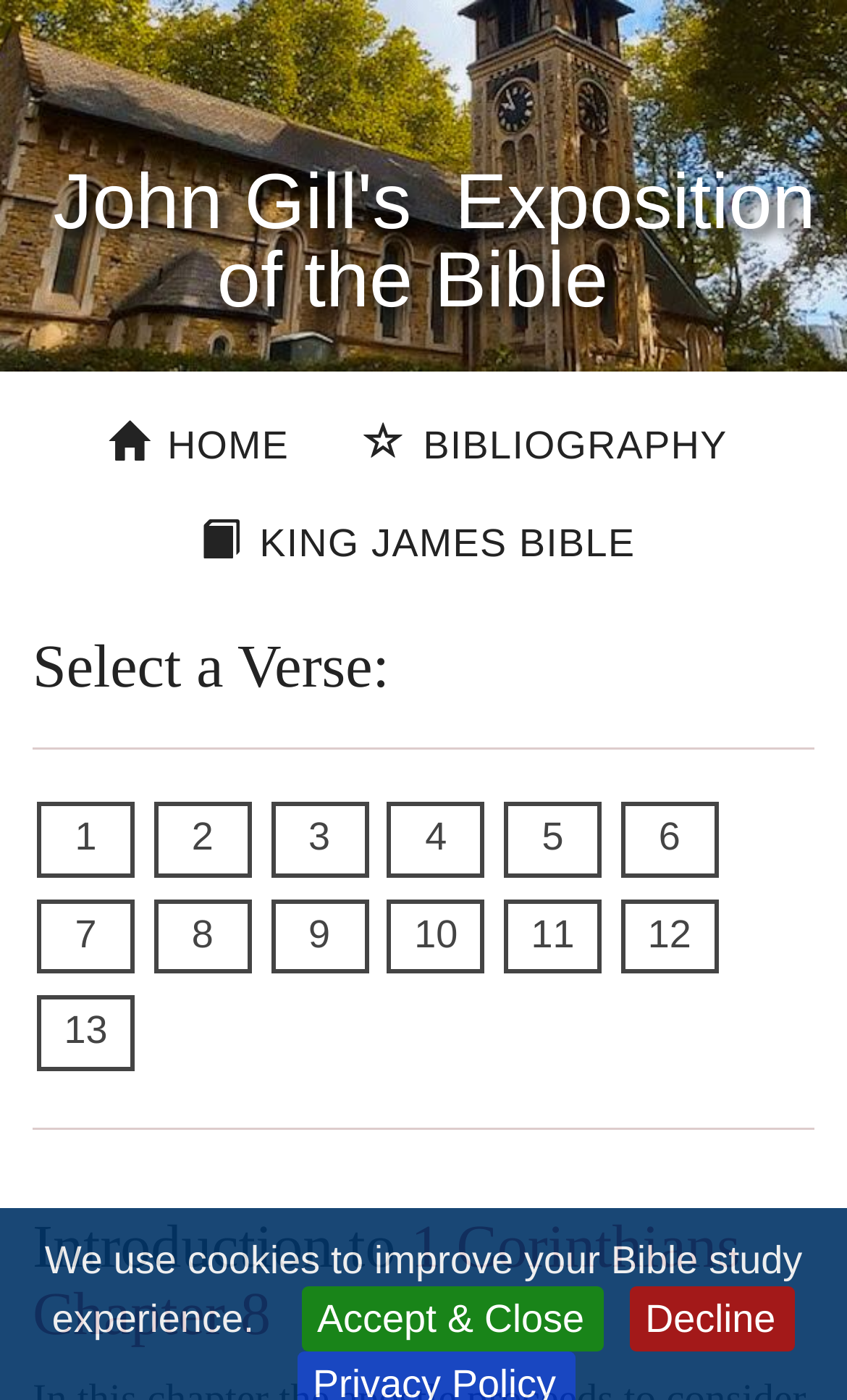Pinpoint the bounding box coordinates of the element you need to click to execute the following instruction: "read introduction to 1 Corinthians Chapter 8". The bounding box should be represented by four float numbers between 0 and 1, in the format [left, top, right, bottom].

[0.038, 0.869, 0.962, 0.965]